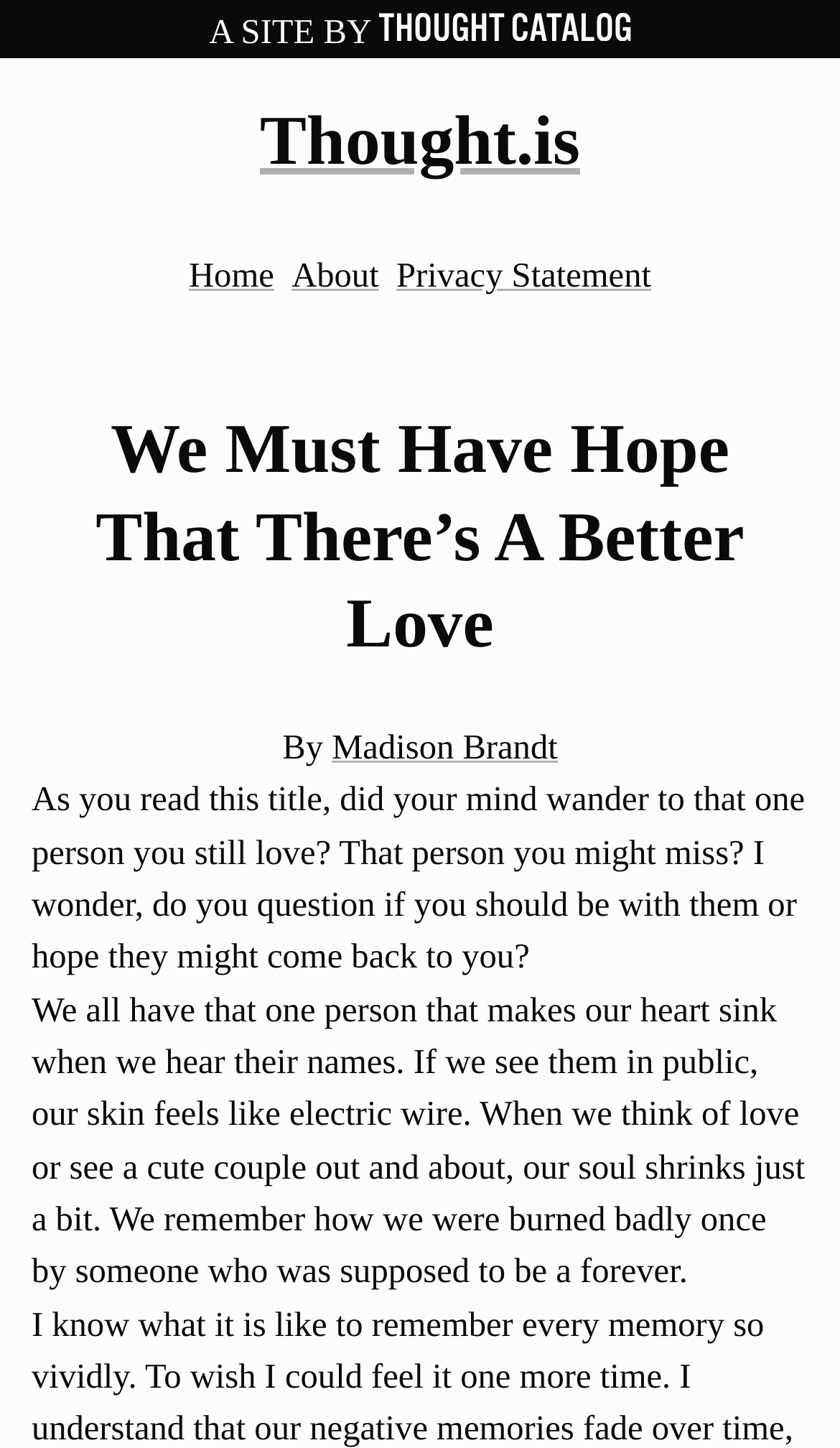Describe the webpage meticulously, covering all significant aspects.

The webpage appears to be a blog post or article titled "We Must Have Hope That There’s A Better Love" on a website called Thought.is. At the top of the page, there is a header section with a logo and navigation links to "Home", "About", and "Privacy Statement". Below the header, the title of the article is prominently displayed, followed by the author's name, Madison Brandt.

The main content of the article is divided into two paragraphs. The first paragraph begins by asking the reader if they thought of a specific person they still love when reading the title, and wonders if they question whether they should be with that person or hope they might come back. The second paragraph describes the pain of remembering a past love, feeling a strong emotional response when seeing that person, and feeling a sense of longing when thinking about love or seeing happy couples.

There is an image of the Thought Catalog logo at the top of the page, and the website's name "Thought.is" is also displayed prominently. The overall layout of the page is clean and easy to read, with clear headings and concise text.